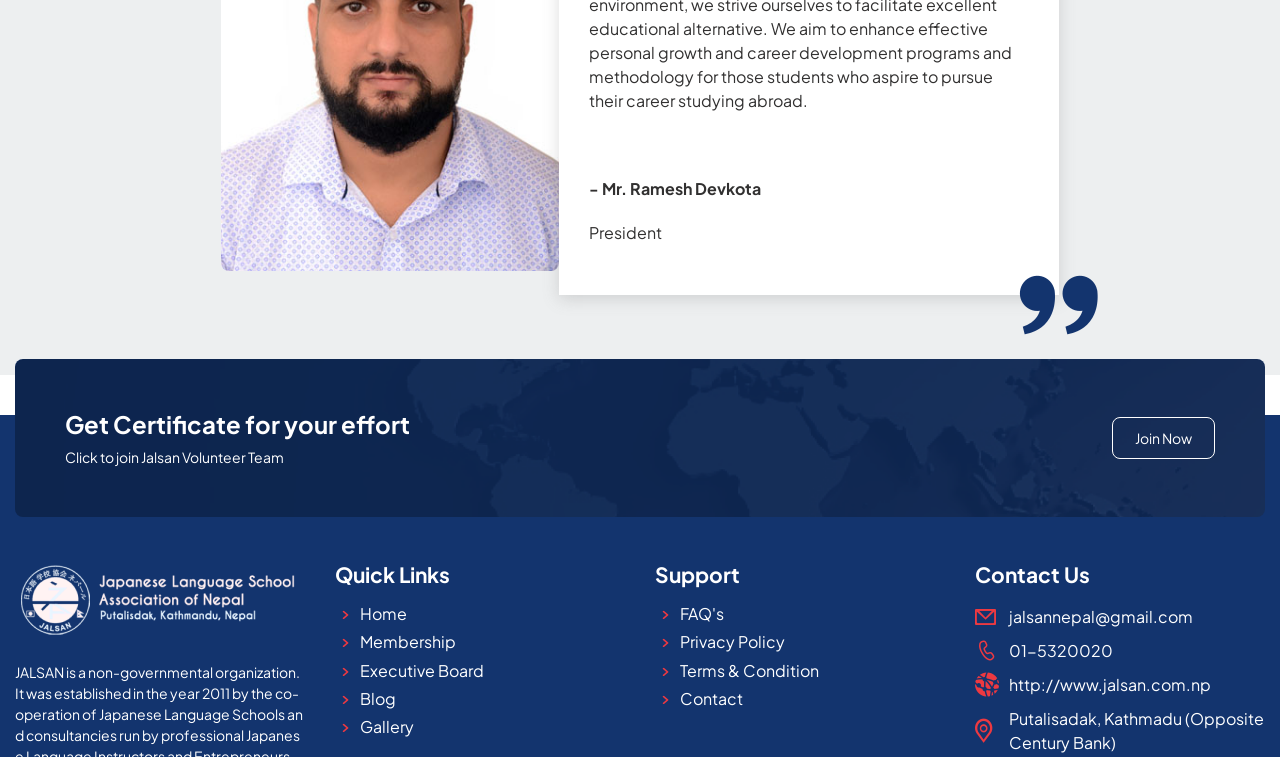Identify the bounding box coordinates of the area you need to click to perform the following instruction: "Contact Us".

[0.788, 0.889, 0.988, 0.92]